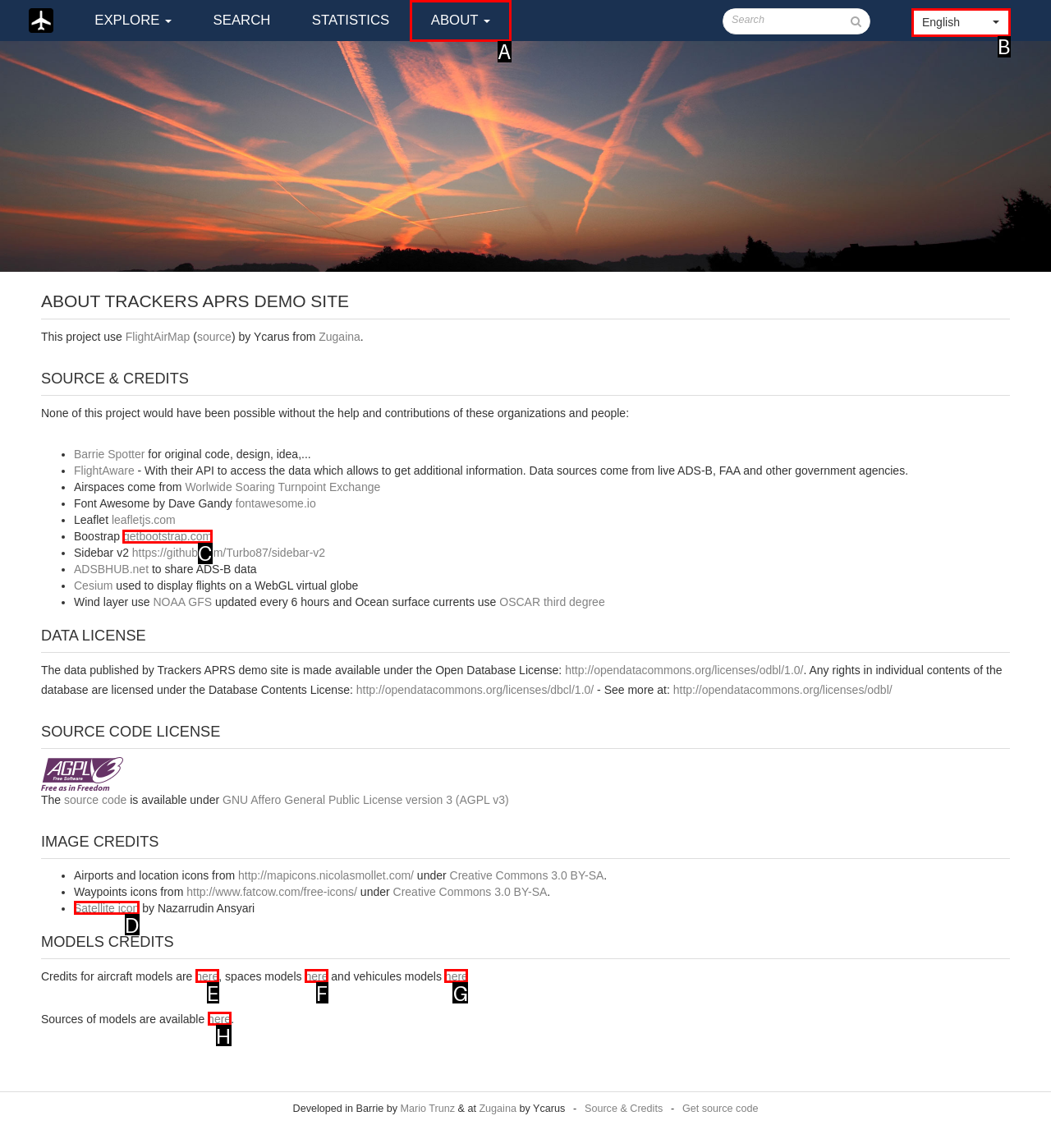Identify the correct HTML element to click for the task: Click the ABOUT link. Provide the letter of your choice.

A